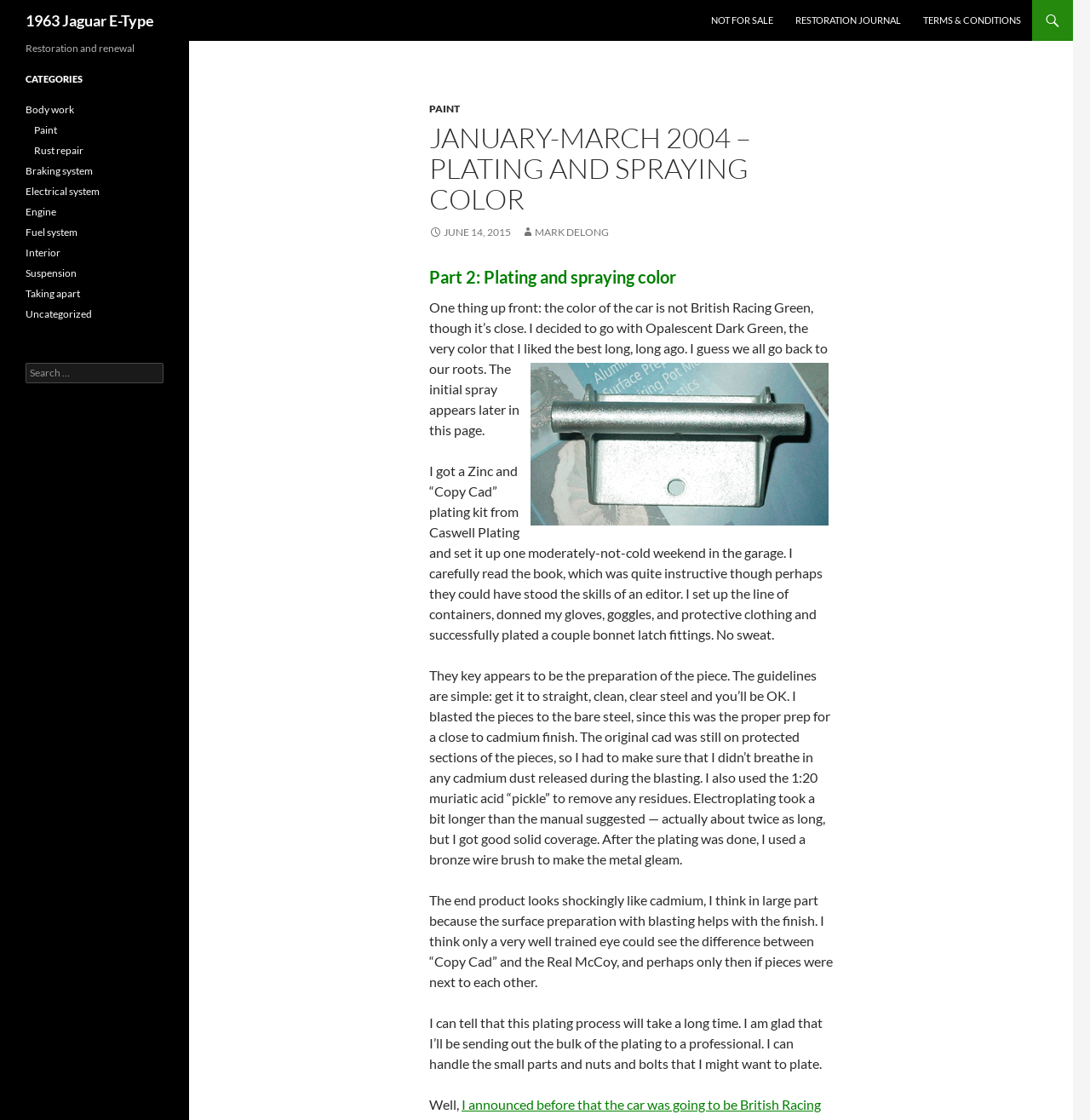Could you provide the bounding box coordinates for the portion of the screen to click to complete this instruction: "Search for something"?

[0.023, 0.324, 0.15, 0.342]